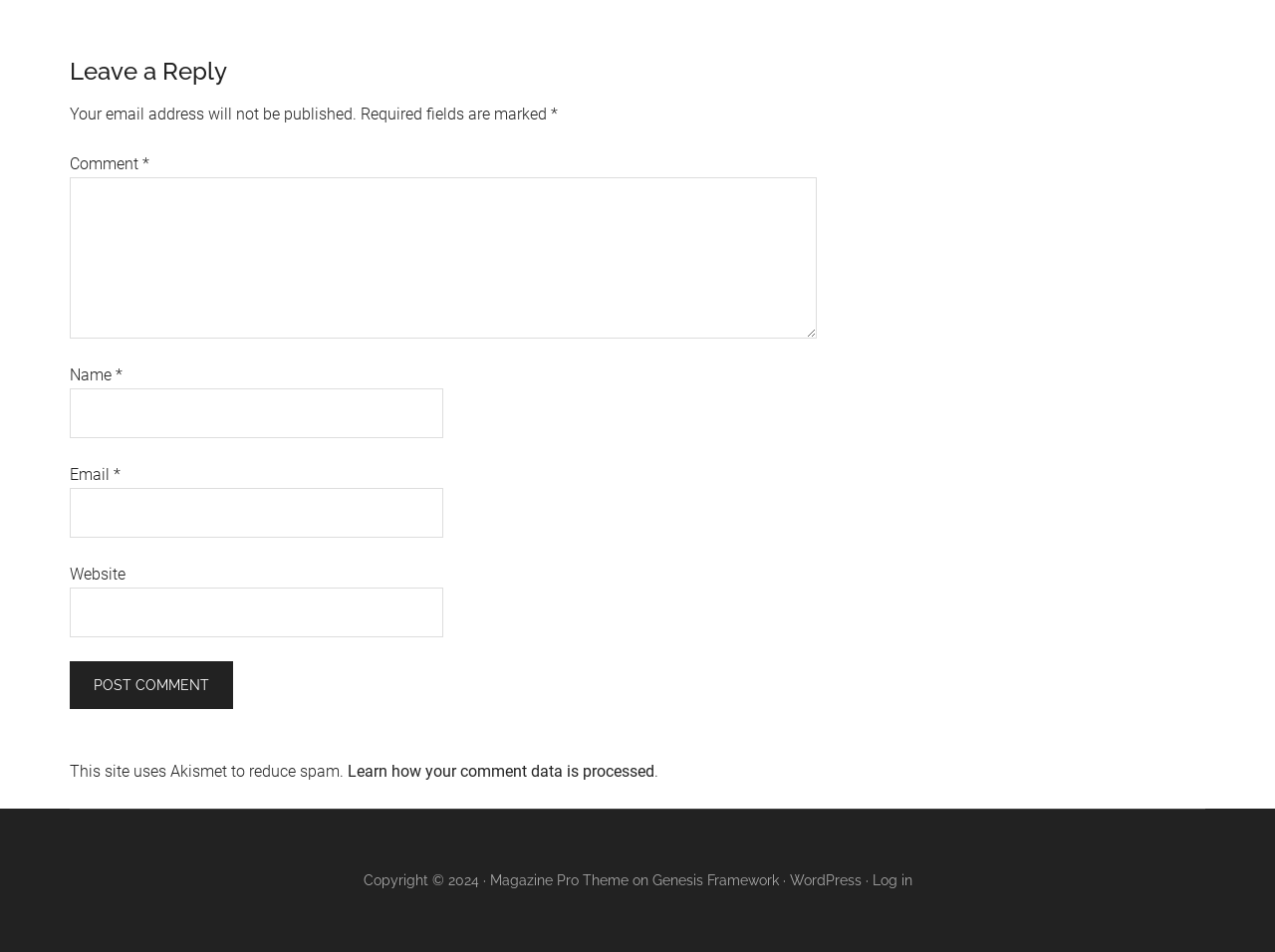Give a one-word or one-phrase response to the question:
What is the purpose of the link 'Learn how your comment data is processed'?

Learn about comment data processing